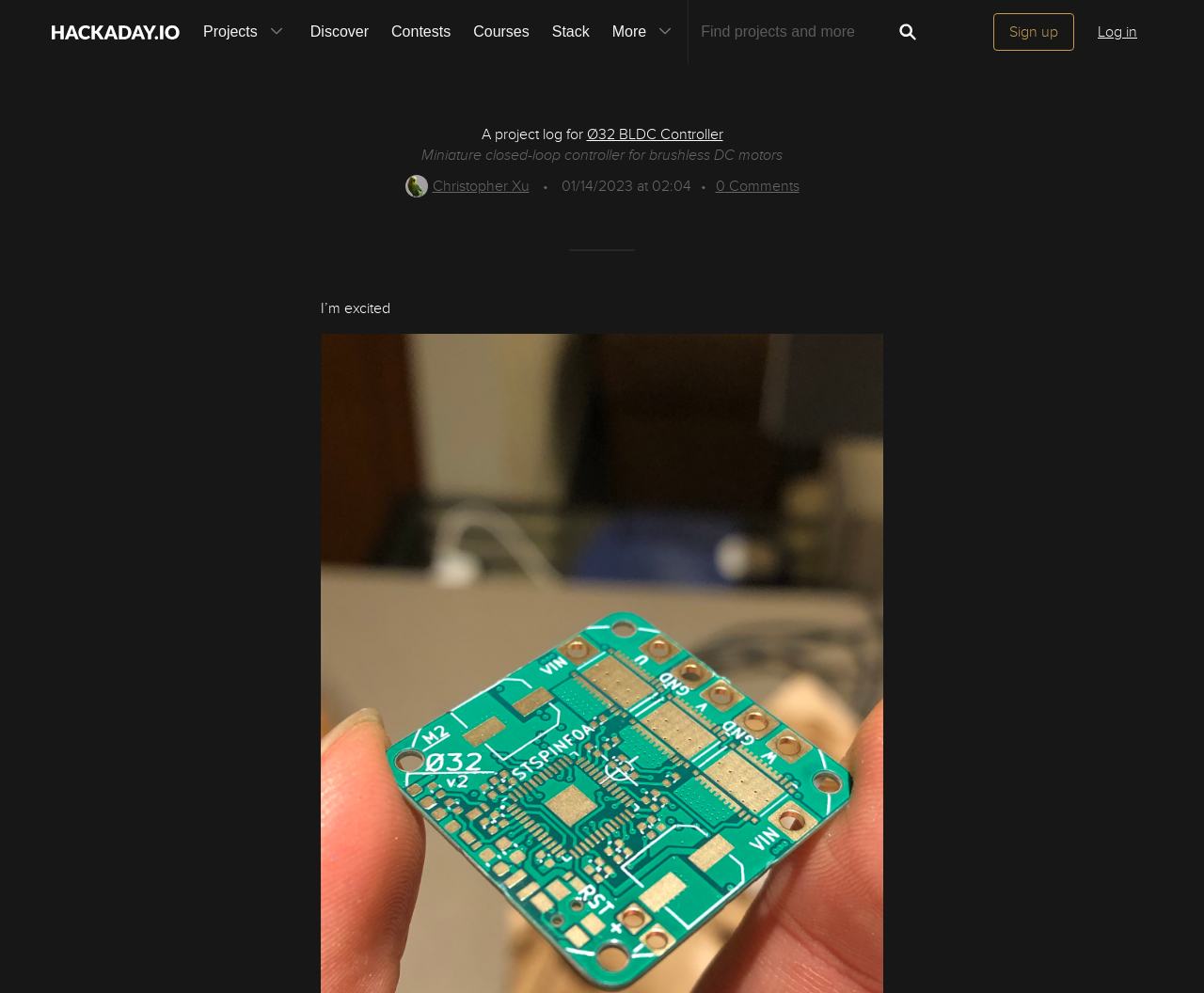Explain the features and main sections of the webpage comprehensively.

This webpage appears to be a project details page on Hackaday.io. At the top, there is a main navigation bar that spans almost the entire width of the page, containing links to "Hackaday.io", "Projects", "Discover", "Contests", "Courses", and "Stack". Below the navigation bar, there is a search bar with a text box and a search button.

The main content of the page is divided into two sections. On the left, there is a project information section that includes a title "Ø32 BLDC Controller", a subtitle "Miniature closed-loop controller for brushless DC motors", and the project owner's name "christopher-xu Christopher Xu" with a corresponding image. Below this section, there is a timestamp "a year ago" with the exact date and time "01/14/2023 at 02:04".

On the right side of the page, there is a section with a short text "I’m excited" and an image below it. There is also a link to "0 Comments" at the bottom of this section.

At the top right corner of the page, there are links to "Sign up" and "Log in".